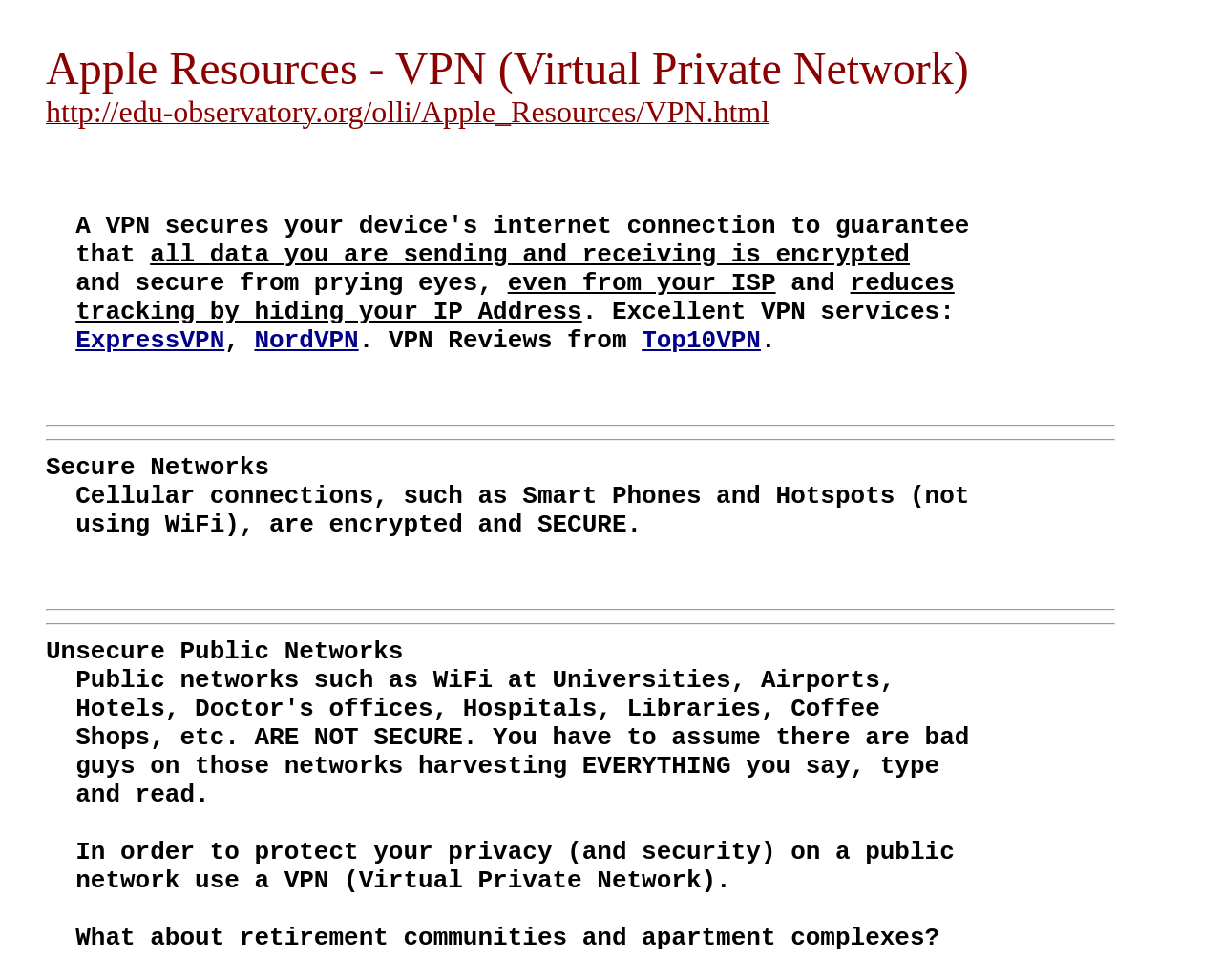What is the benefit of using VPN services?
Offer a detailed and full explanation in response to the question.

The webpage mentions that VPN services are excellent for securing networks and making connections secure from prying eyes, implying that the benefit of using VPN services is to protect one's online activity from being monitored or accessed by unauthorized parties.